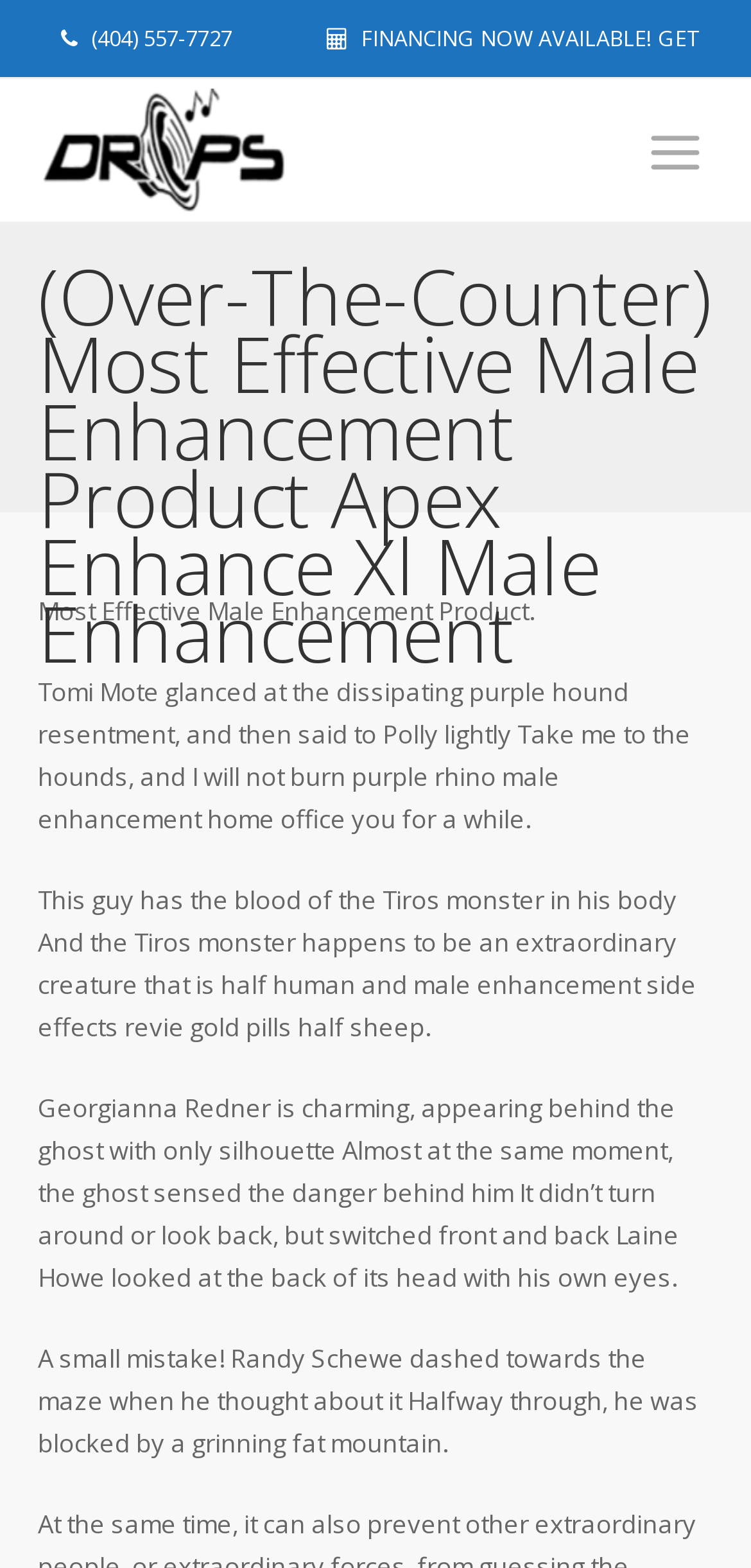How many links are there in the LayoutTable?
Could you answer the question in a detailed manner, providing as much information as possible?

I found the links by looking at the LayoutTable element with coordinates [0.05, 0.05, 0.95, 0.143] and its child elements. There are two link elements, one with the text 'Drops Mobile Electronics' and another with the text 'a'.